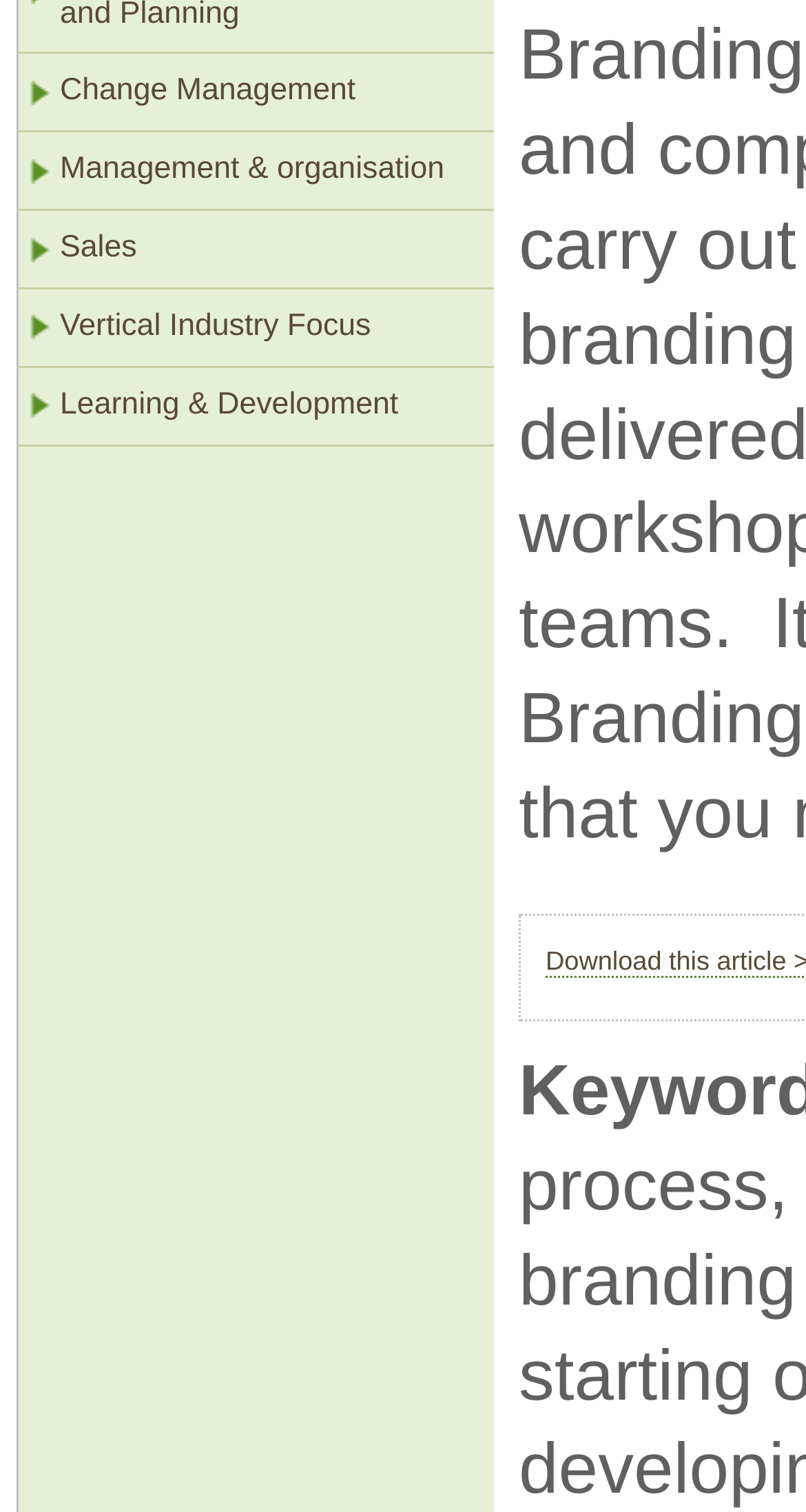Find and provide the bounding box coordinates for the UI element described with: "Learning & Development".

[0.074, 0.254, 0.592, 0.282]